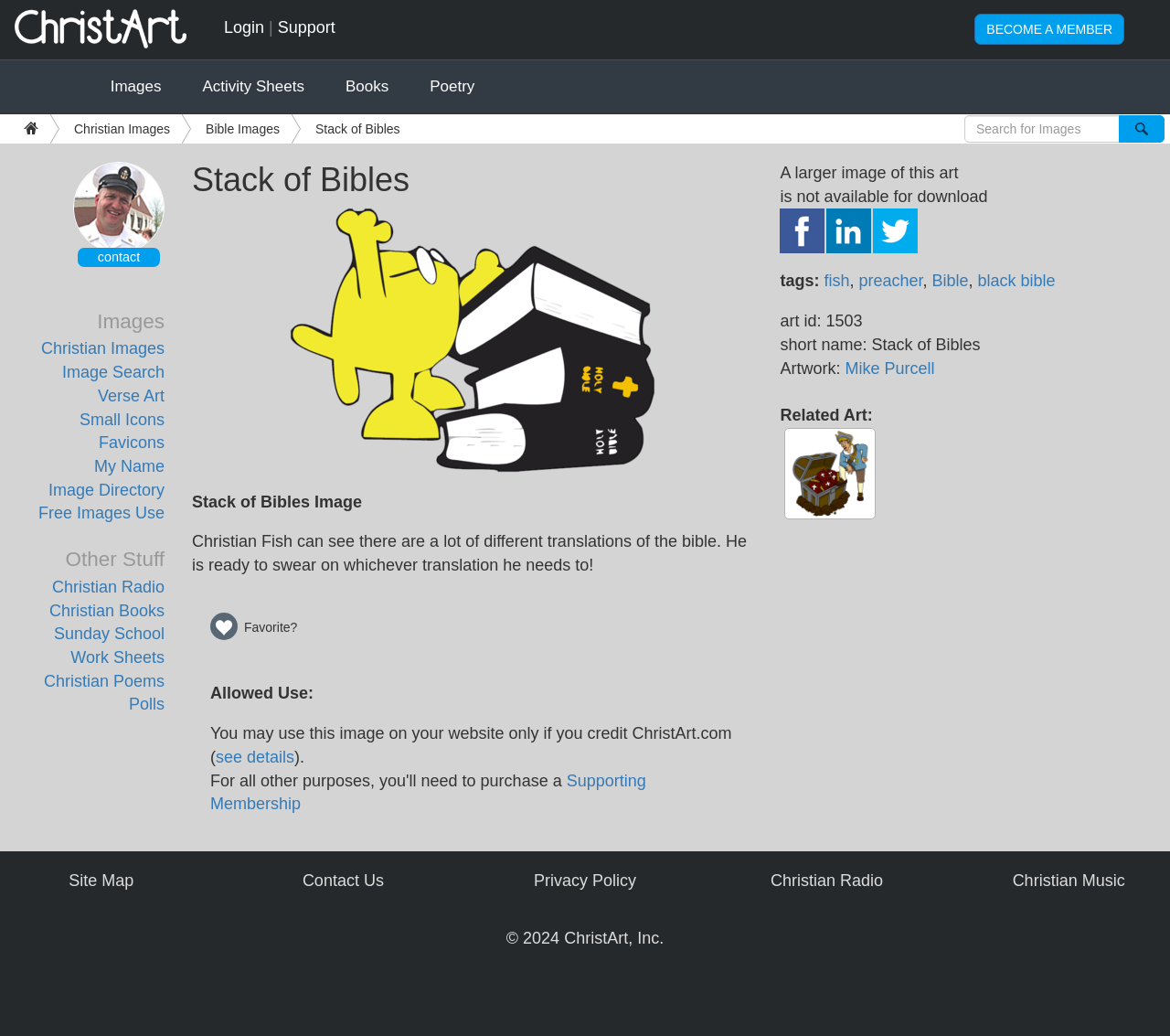Refer to the screenshot and give an in-depth answer to this question: What is the allowed use of the image 'Stack of Bibles'?

The allowed use of the image 'Stack of Bibles' can be found below the image, where it says 'You may use this image on your website only if you credit ChristArt.com'.